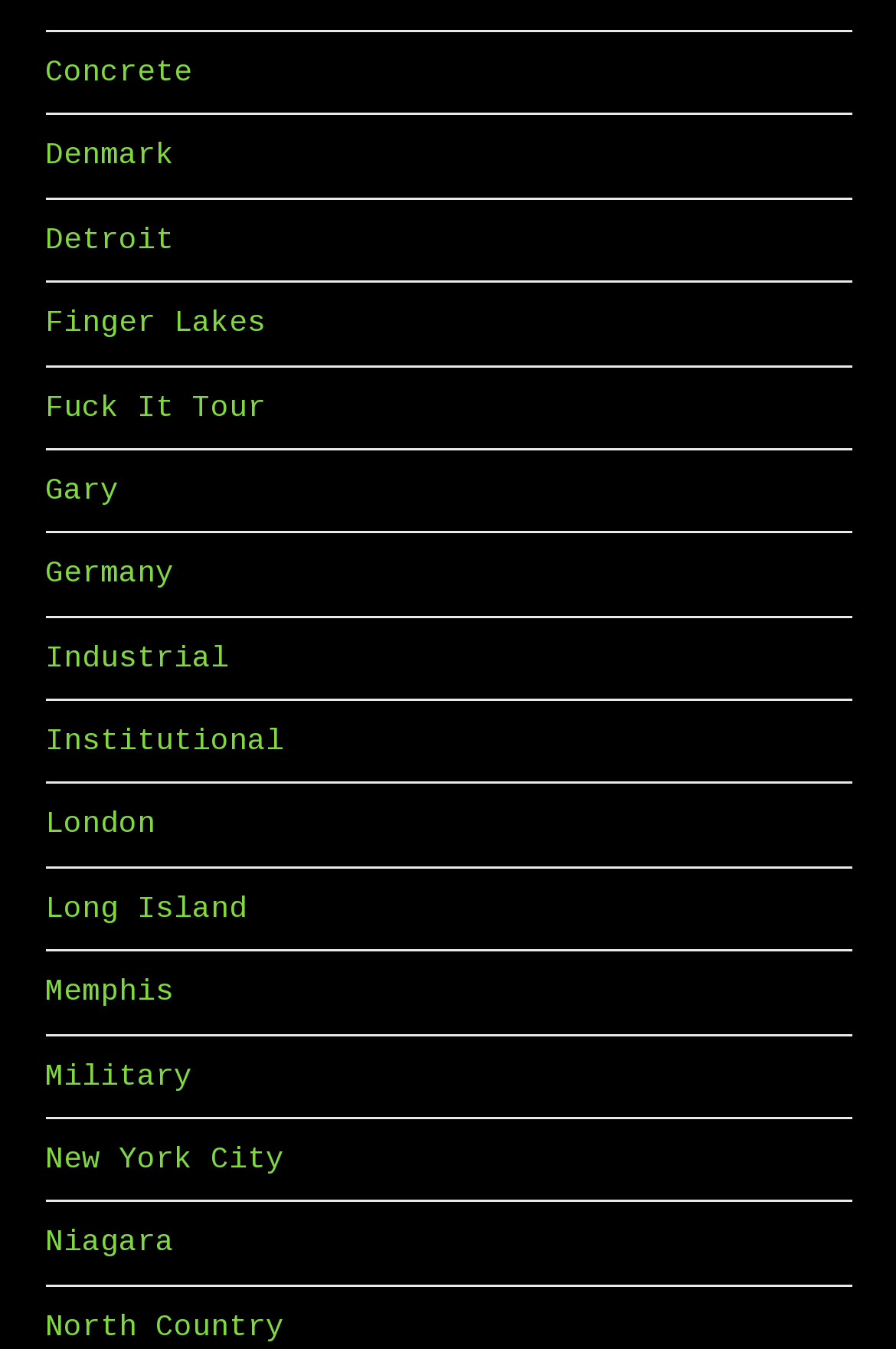What is the first location listed? Look at the image and give a one-word or short phrase answer.

Concrete